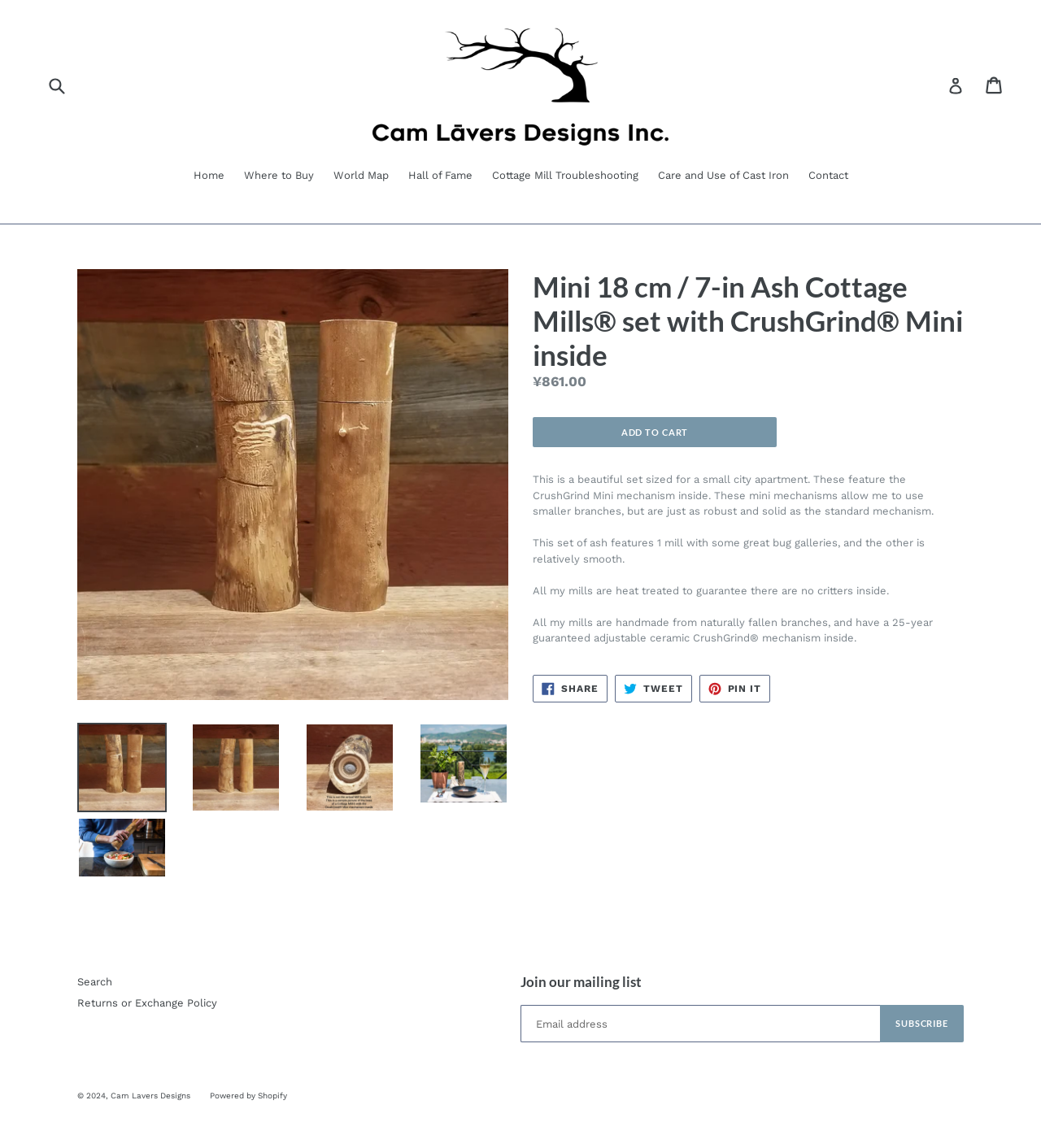Locate the bounding box of the UI element based on this description: "Home". Provide four float numbers between 0 and 1 as [left, top, right, bottom].

[0.178, 0.146, 0.223, 0.162]